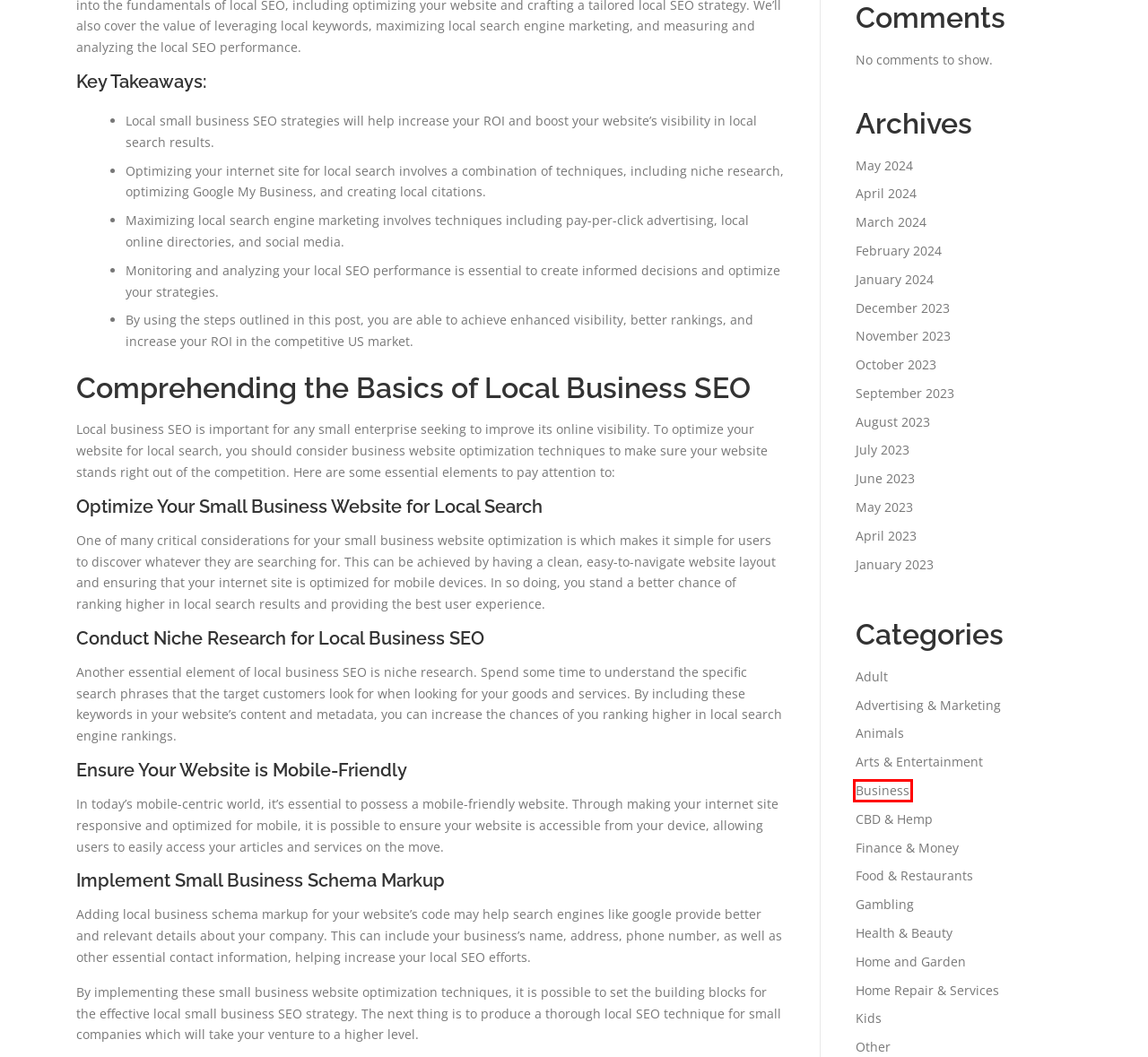Examine the screenshot of a webpage with a red bounding box around a UI element. Your task is to identify the webpage description that best corresponds to the new webpage after clicking the specified element. The given options are:
A. February 2024 – NewsNuggets
B. December 2023 – NewsNuggets
C. September 2023 – NewsNuggets
D. Finance & Money – NewsNuggets
E. Business – NewsNuggets
F. Kids – NewsNuggets
G. Arts & Entertainment – NewsNuggets
H. Health & Beauty – NewsNuggets

E